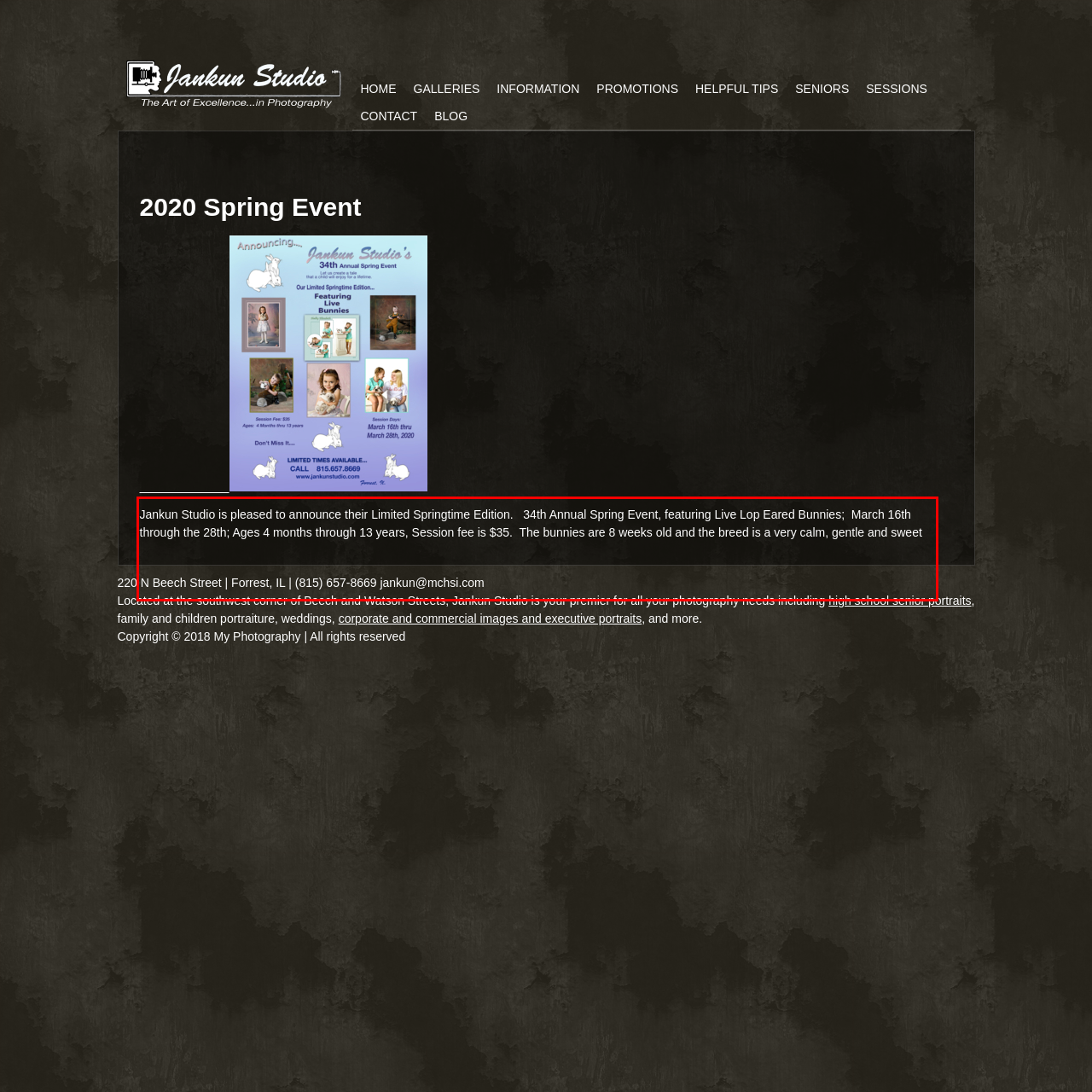Please examine the webpage screenshot and extract the text within the red bounding box using OCR.

Jankun Studio is pleased to announce their Limited Springtime Edition. 34th Annual Spring Event, featuring Live Lop Eared Bunnies; March 16th through the 28th; Ages 4 months through 13 years, Session fee is $35. The bunnies are 8 weeks old and the breed is a very calm, gentle and sweet adorable addition to your child’s session creating a special keepsake memory for your family to enjoy. Ron and Gerrie have experienced many magical moments between the children and the bunnies. The images captured by Jankun Studio will preserve enjoyable and precious memories for generations.